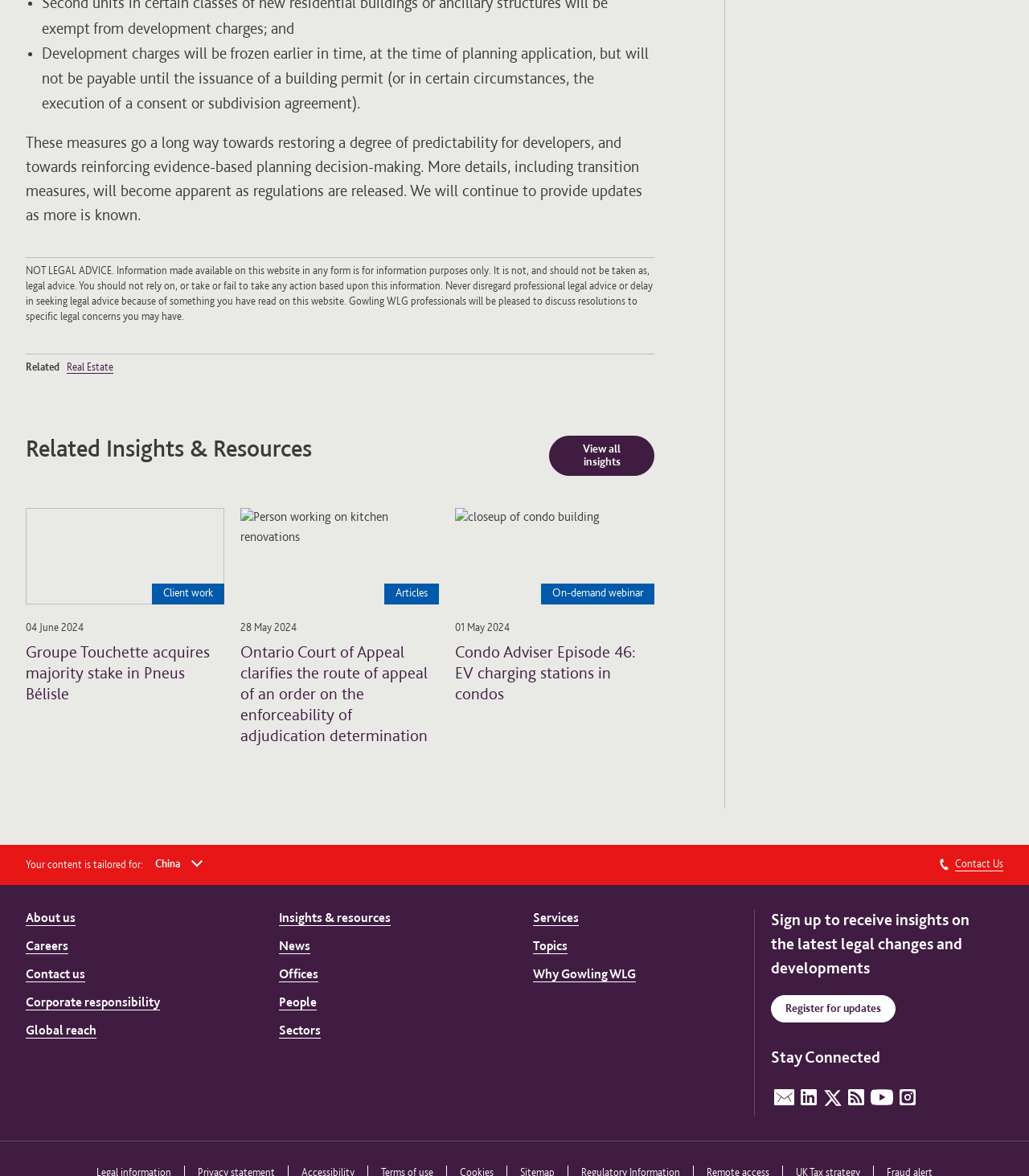What is the purpose of this website?
Please use the image to provide a one-word or short phrase answer.

Legal information and resources